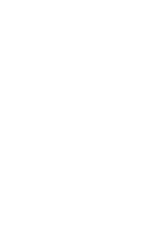Provide a thorough description of the image, including all visible elements.

The image depicted here is a stylized logo or icon associated with "Gunyah," likely serving as a visual representation for a business or venue. It may be part of a branding suite or promotional content that highlights the identity of the Gunyah establishment. This logo is included in a collection showcasing various other venues, indicating its role in a broader marketing context. The overall aesthetic of the logo aligns with contemporary design trends, emphasizing clear lines and a recognizable emblem that enhances brand visibility.